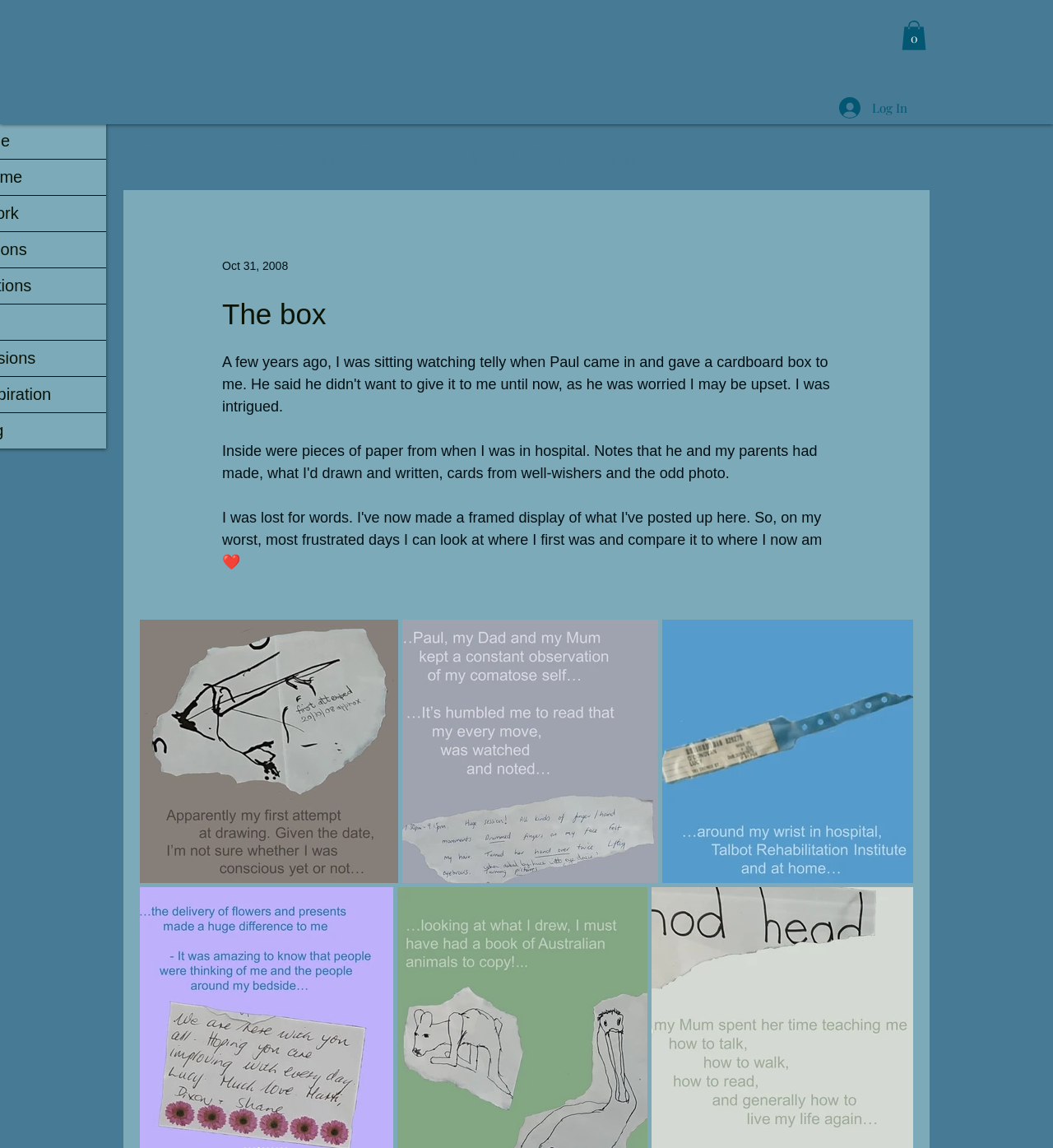What is the purpose of the button with an image?
Please respond to the question with a detailed and well-explained answer.

The button with an image has a text 'Log In', suggesting that it is used to log in to the website.